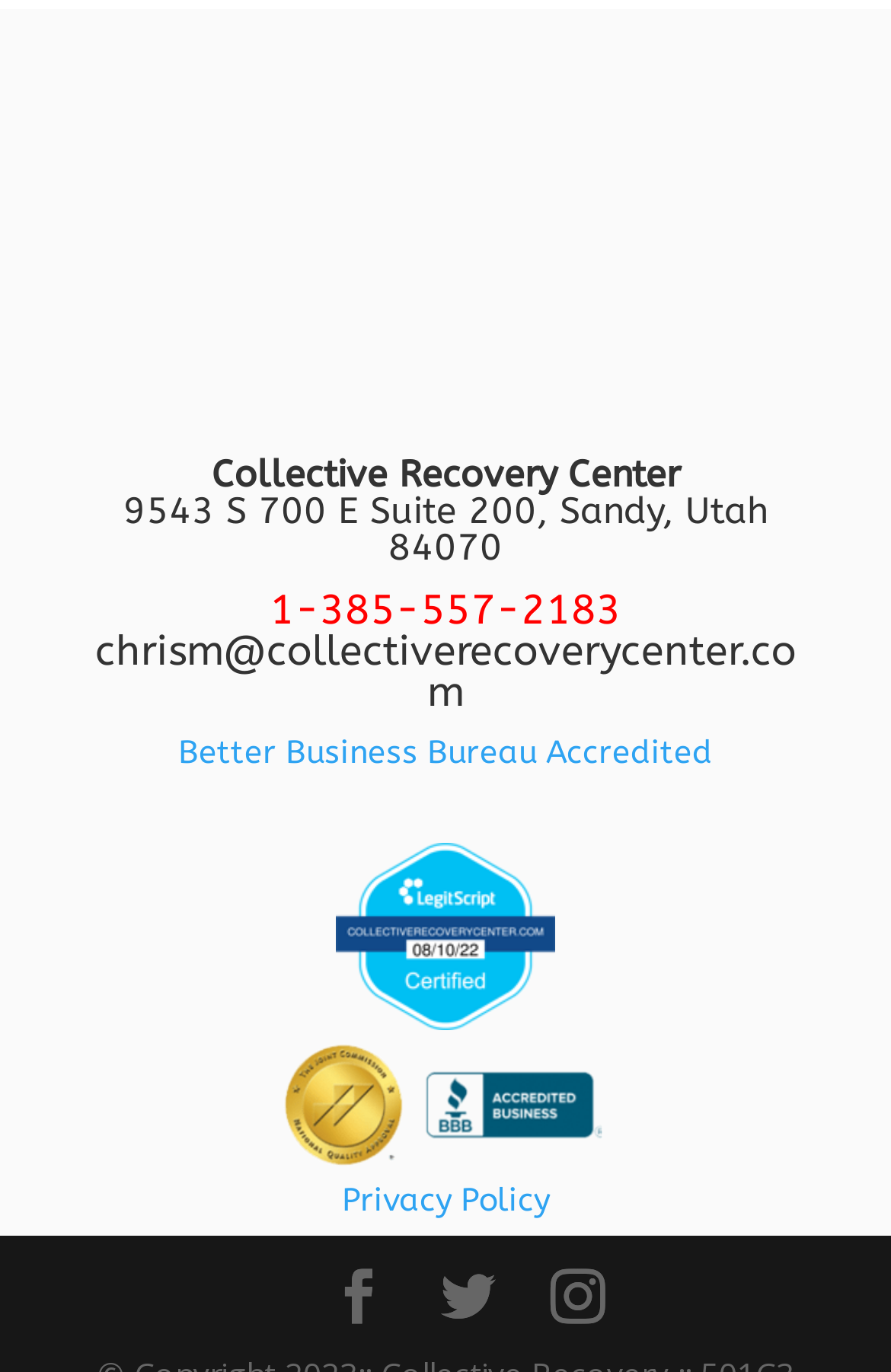What is the phone number of Collective Recovery Center?
Please give a well-detailed answer to the question.

I found the phone number by looking at the link element that contains the text '1-385-557-2183'.